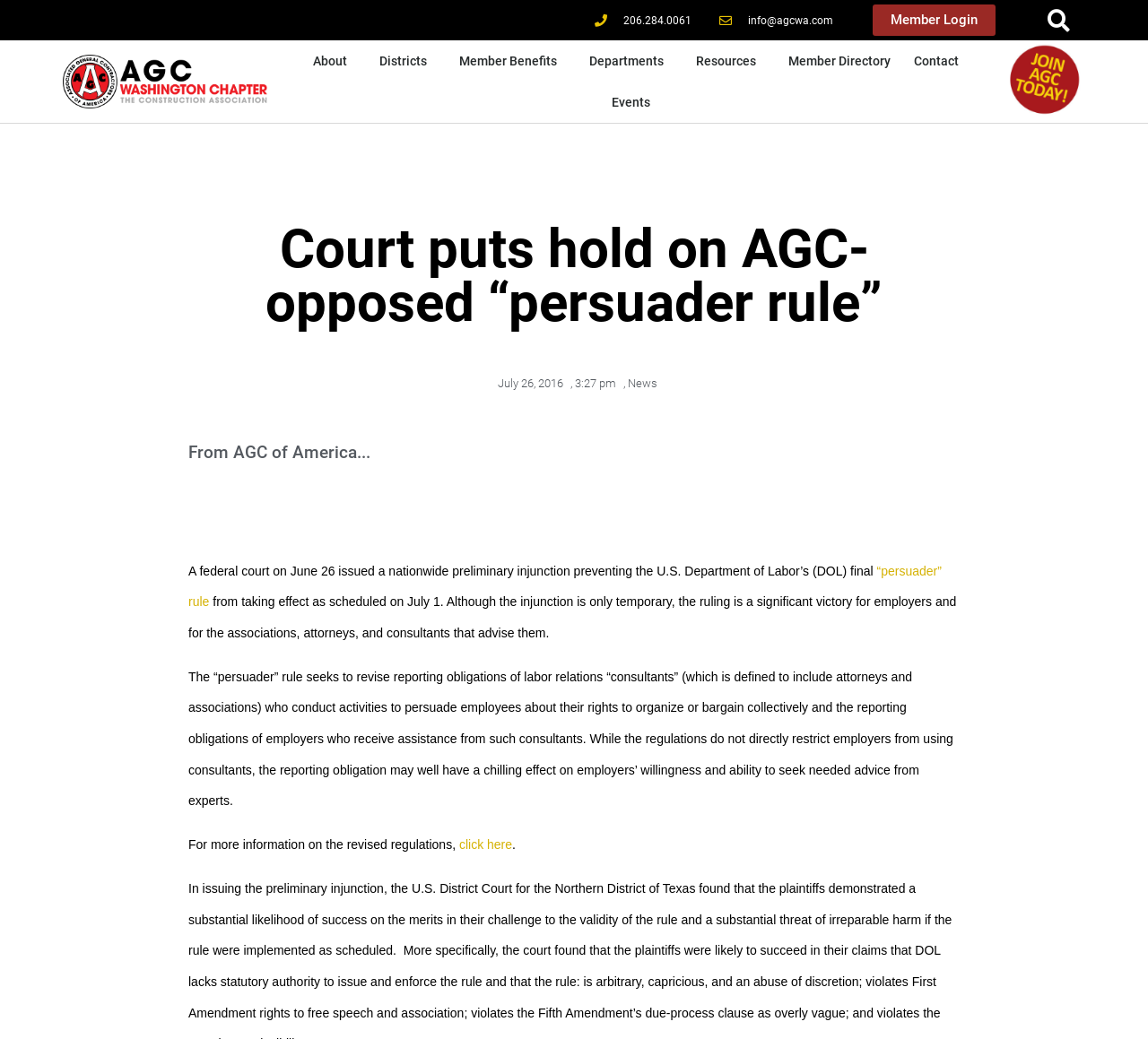Examine the screenshot and answer the question in as much detail as possible: What is the date of the news article?

I found the date of the news article by looking at the metadata of the article, where I saw a link element with the text 'July 26, 2016'.